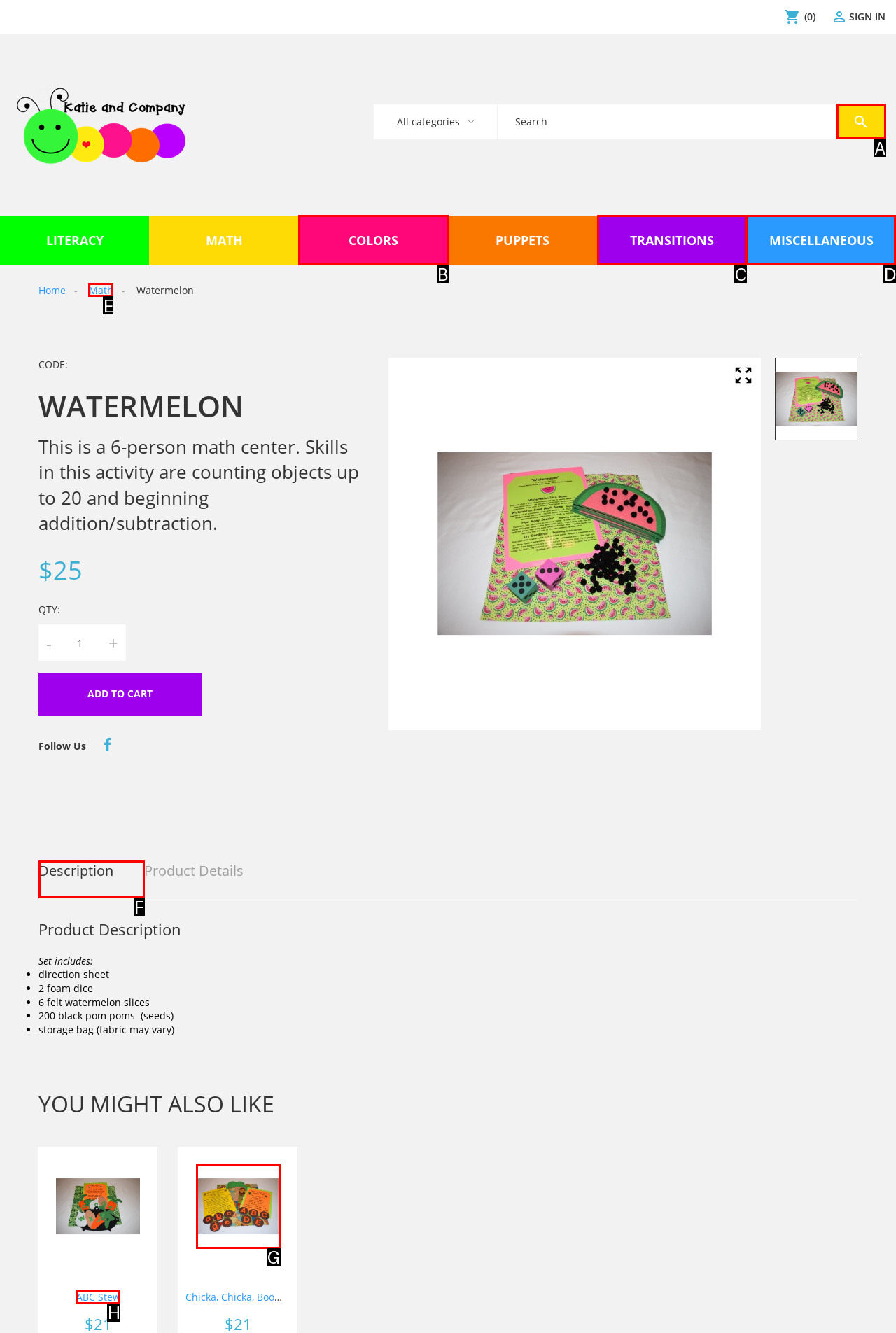Identify the matching UI element based on the description: Math
Reply with the letter from the available choices.

E